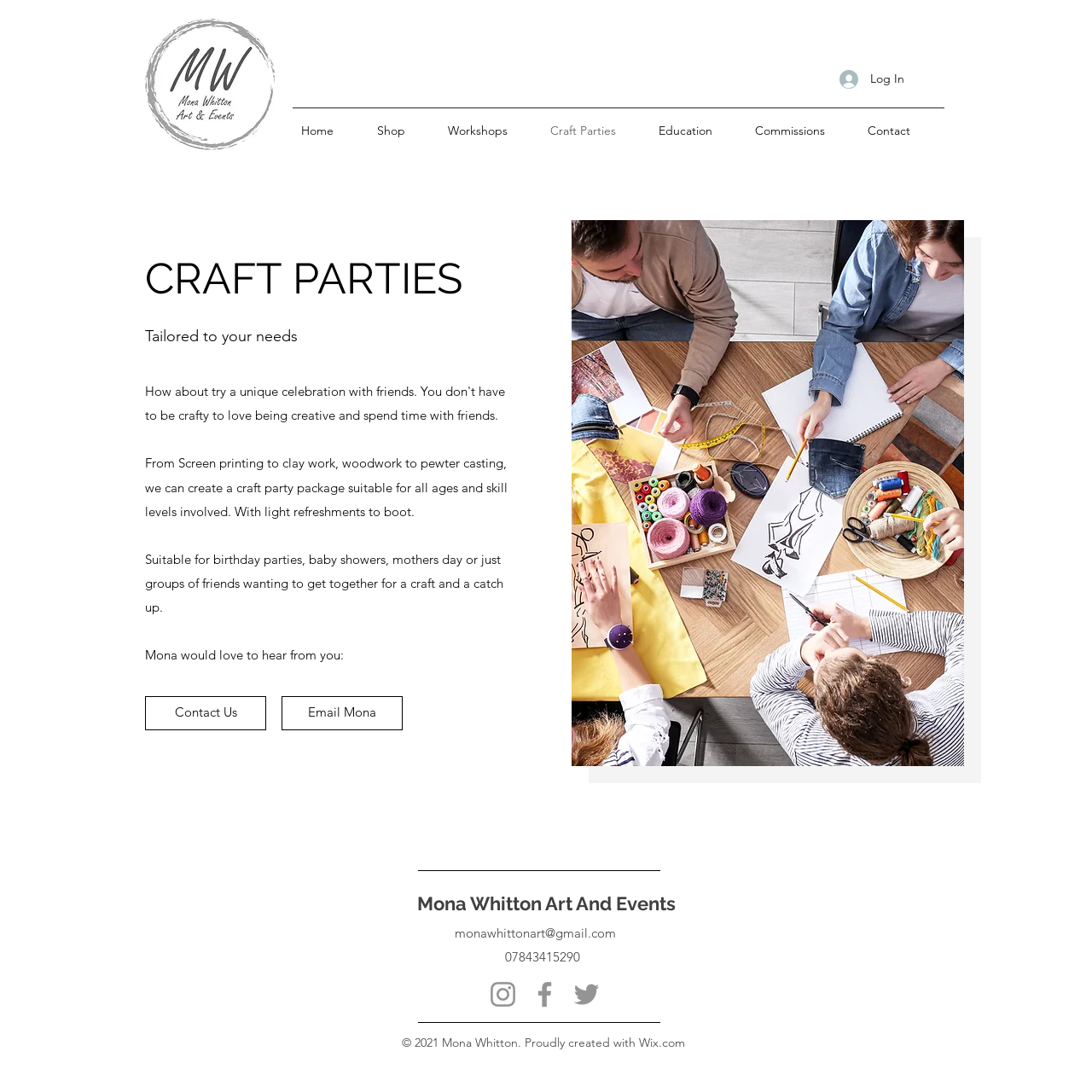Please answer the following question using a single word or phrase: 
What is the copyright year mentioned at the bottom of the webpage?

2021